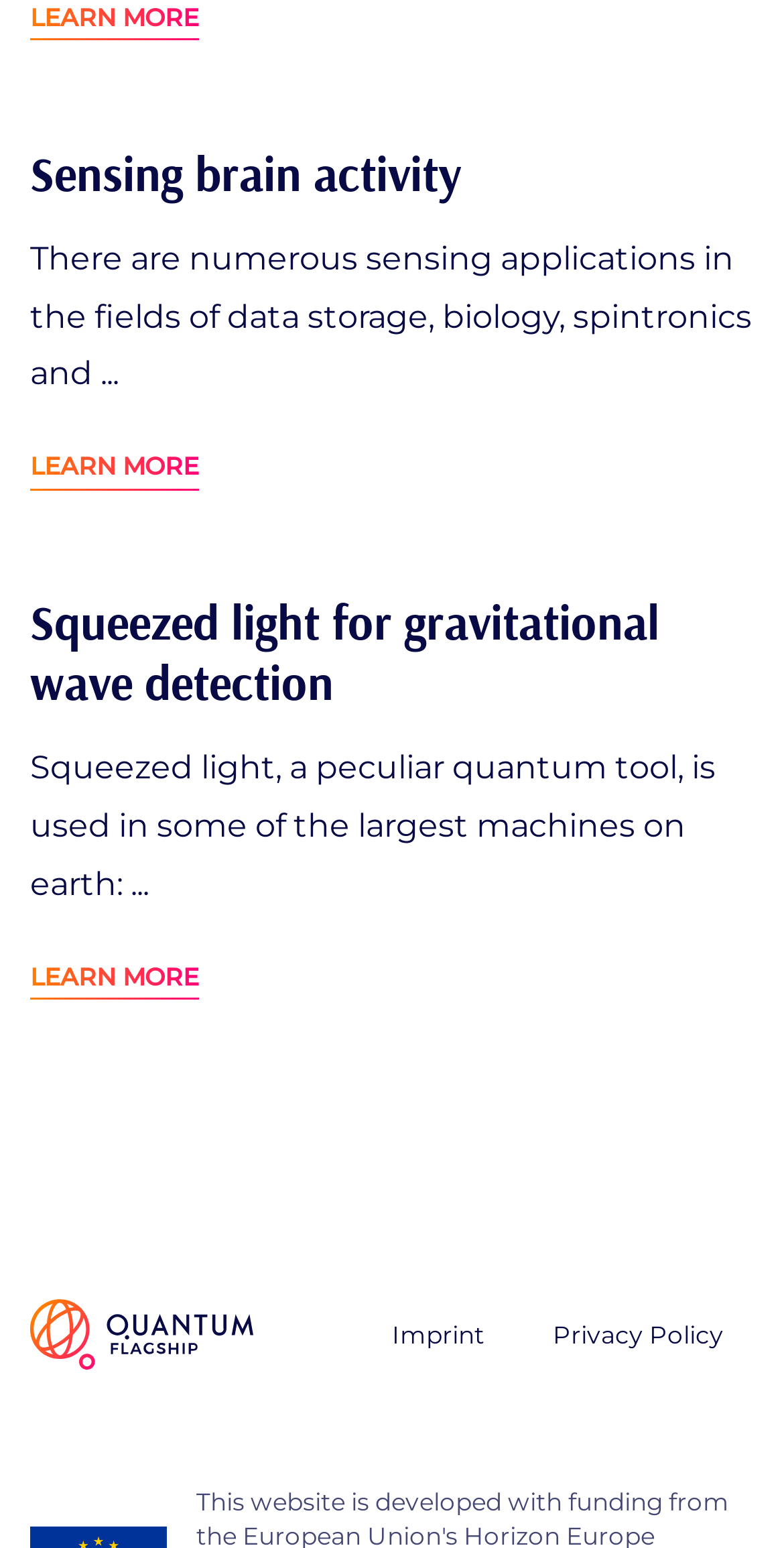Using floating point numbers between 0 and 1, provide the bounding box coordinates in the format (top-left x, top-left y, bottom-right x, bottom-right y). Locate the UI element described here: aria-label="Toggle mobile menu"

None